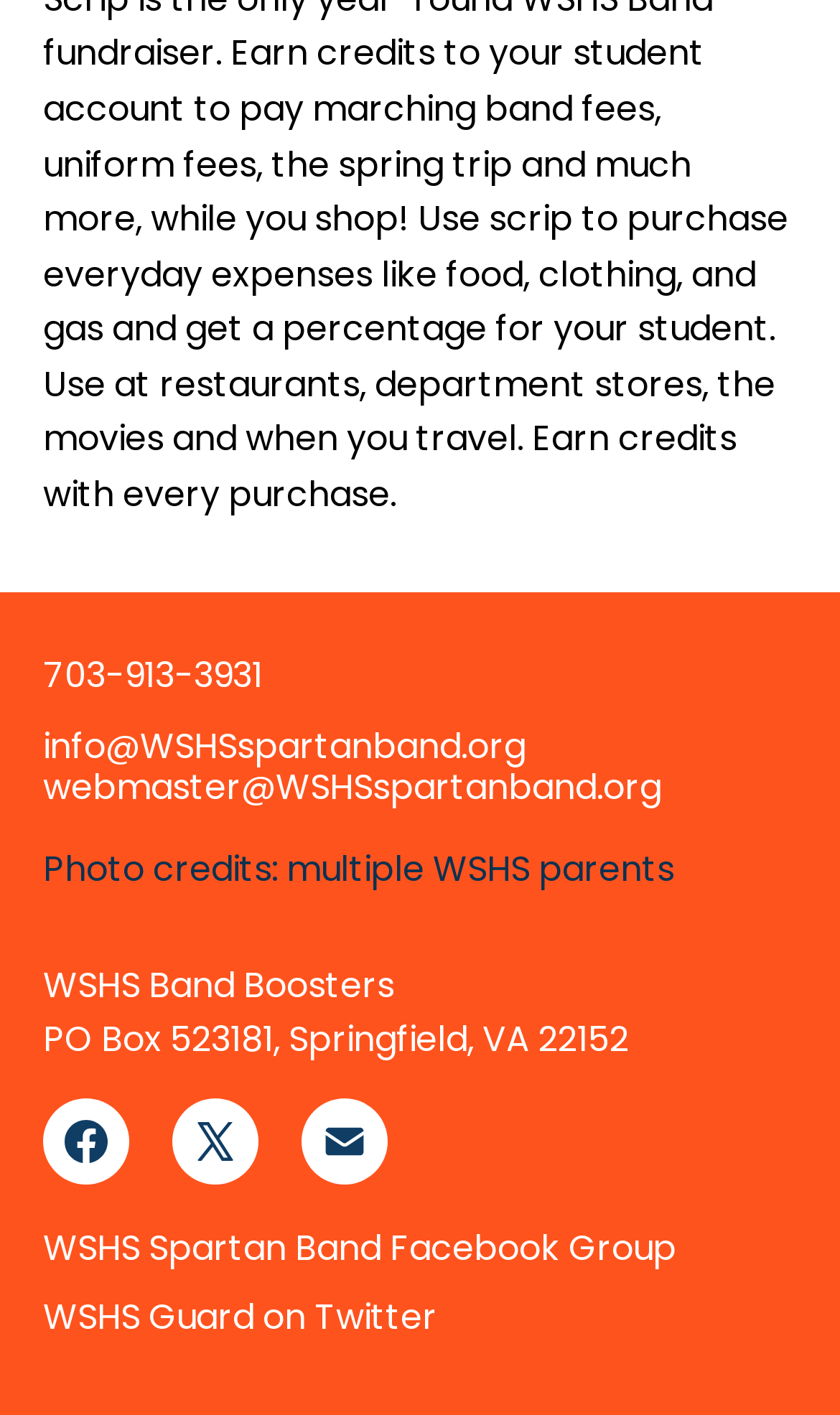Identify the bounding box coordinates for the UI element described as follows: WSHS Guard on Twitter. Use the format (top-left x, top-left y, bottom-right x, bottom-right y) and ensure all values are floating point numbers between 0 and 1.

[0.051, 0.913, 0.521, 0.949]